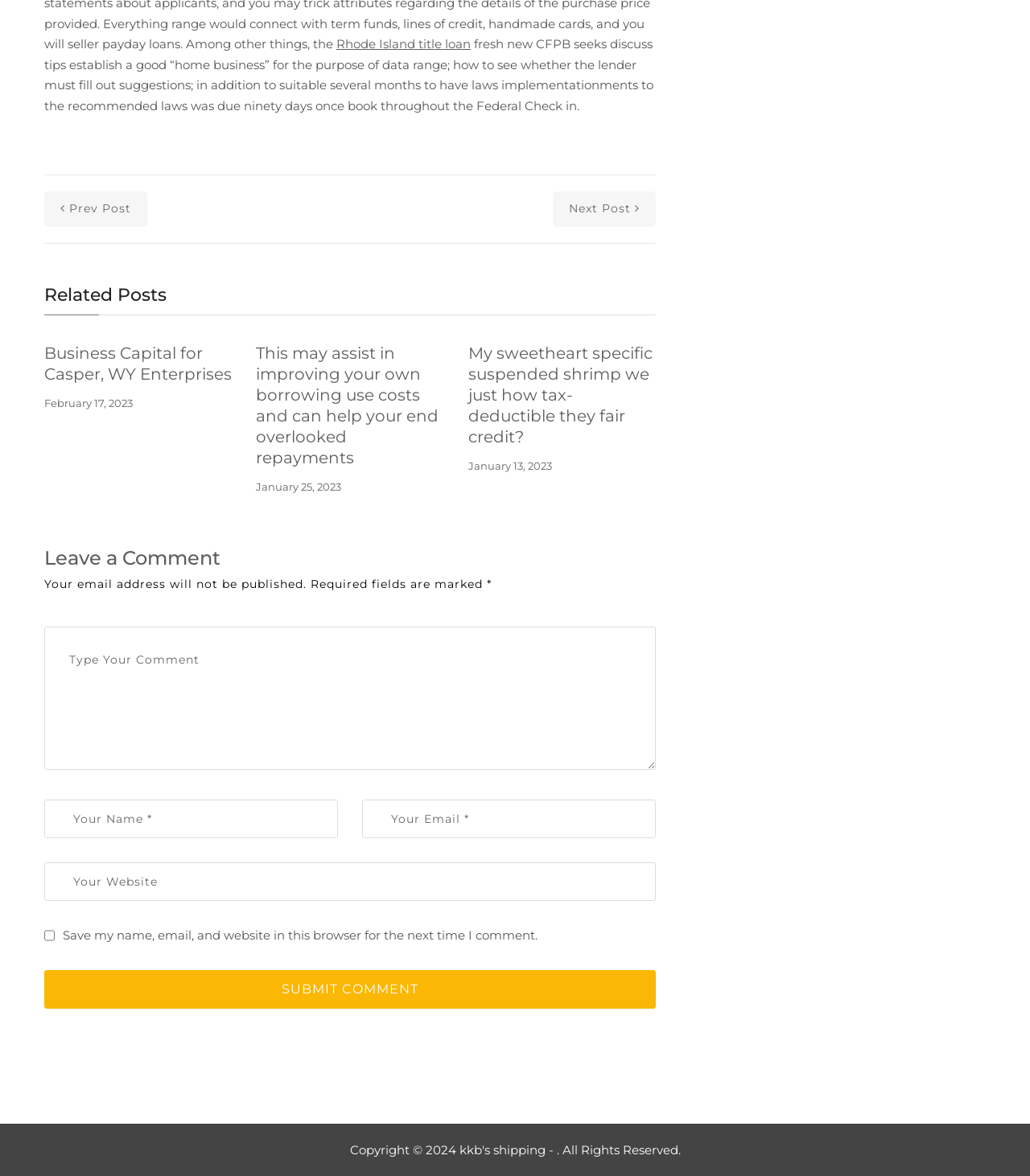Locate the bounding box coordinates of the clickable element to fulfill the following instruction: "Click on 'Next Post'". Provide the coordinates as four float numbers between 0 and 1 in the format [left, top, right, bottom].

[0.537, 0.163, 0.637, 0.193]